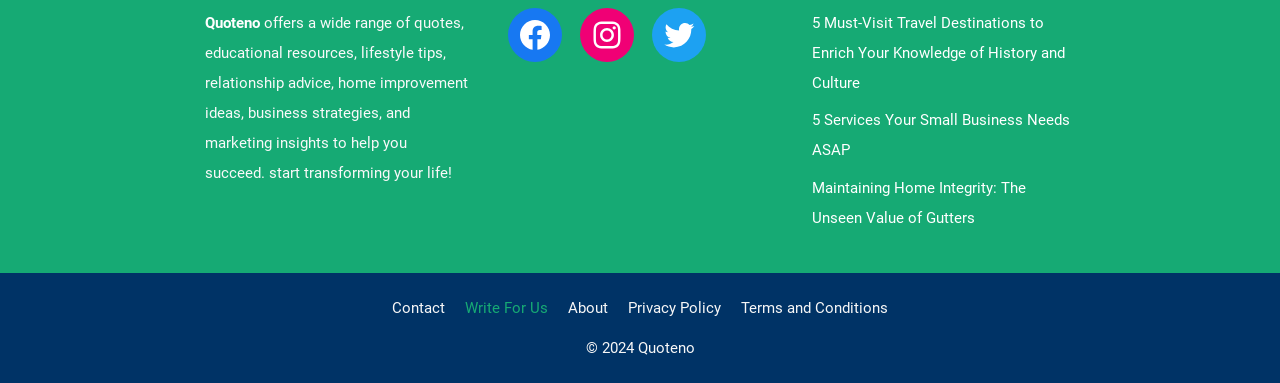Find the bounding box coordinates of the element I should click to carry out the following instruction: "contact Quoteno".

[0.306, 0.779, 0.348, 0.826]